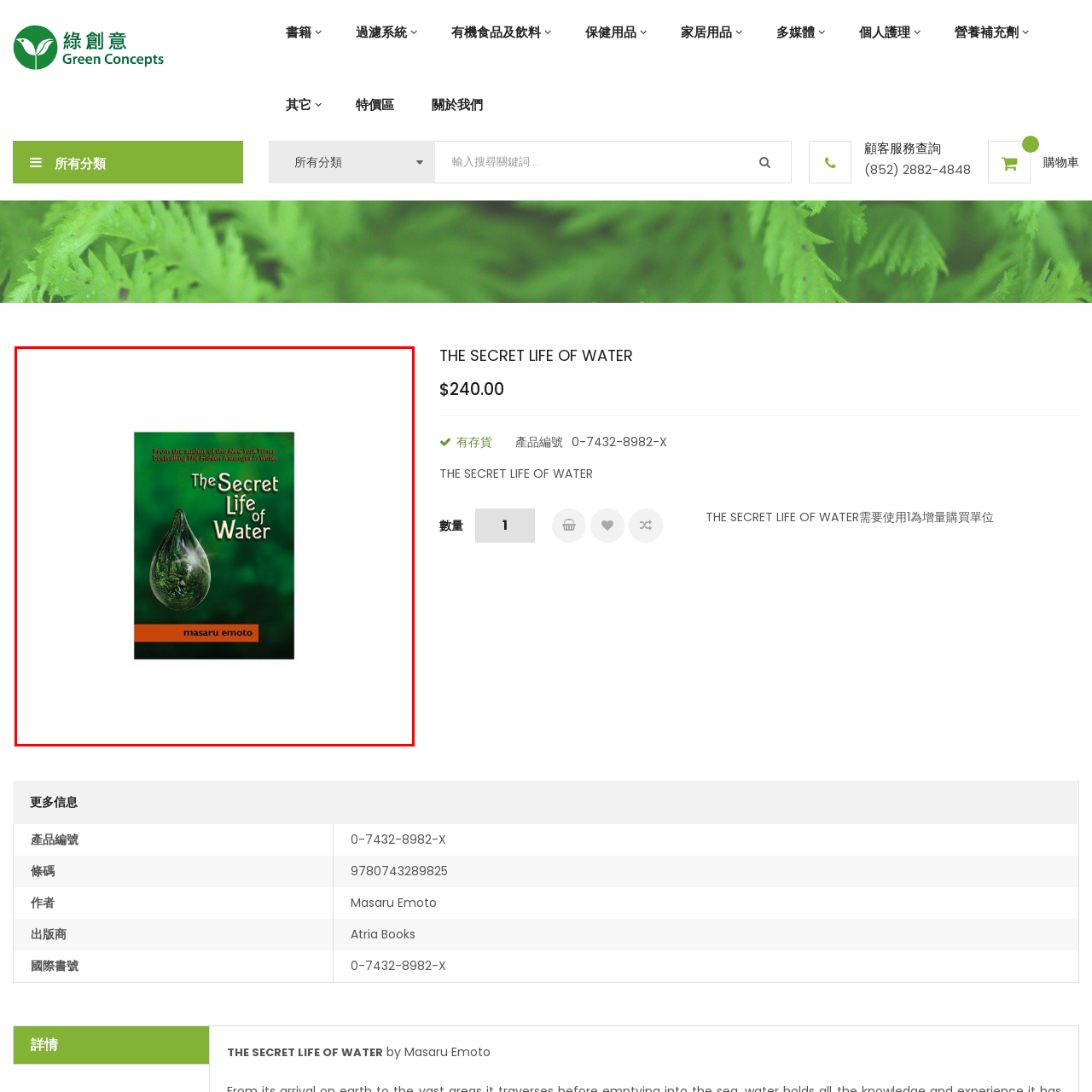What is the title of the book?
Carefully look at the image inside the red bounding box and answer the question in a detailed manner using the visual details present.

The title of the book is prominently displayed in white text on the book cover, which captures the intrigue and depth of Emoto's exploration of water's mysteries as described in the caption.